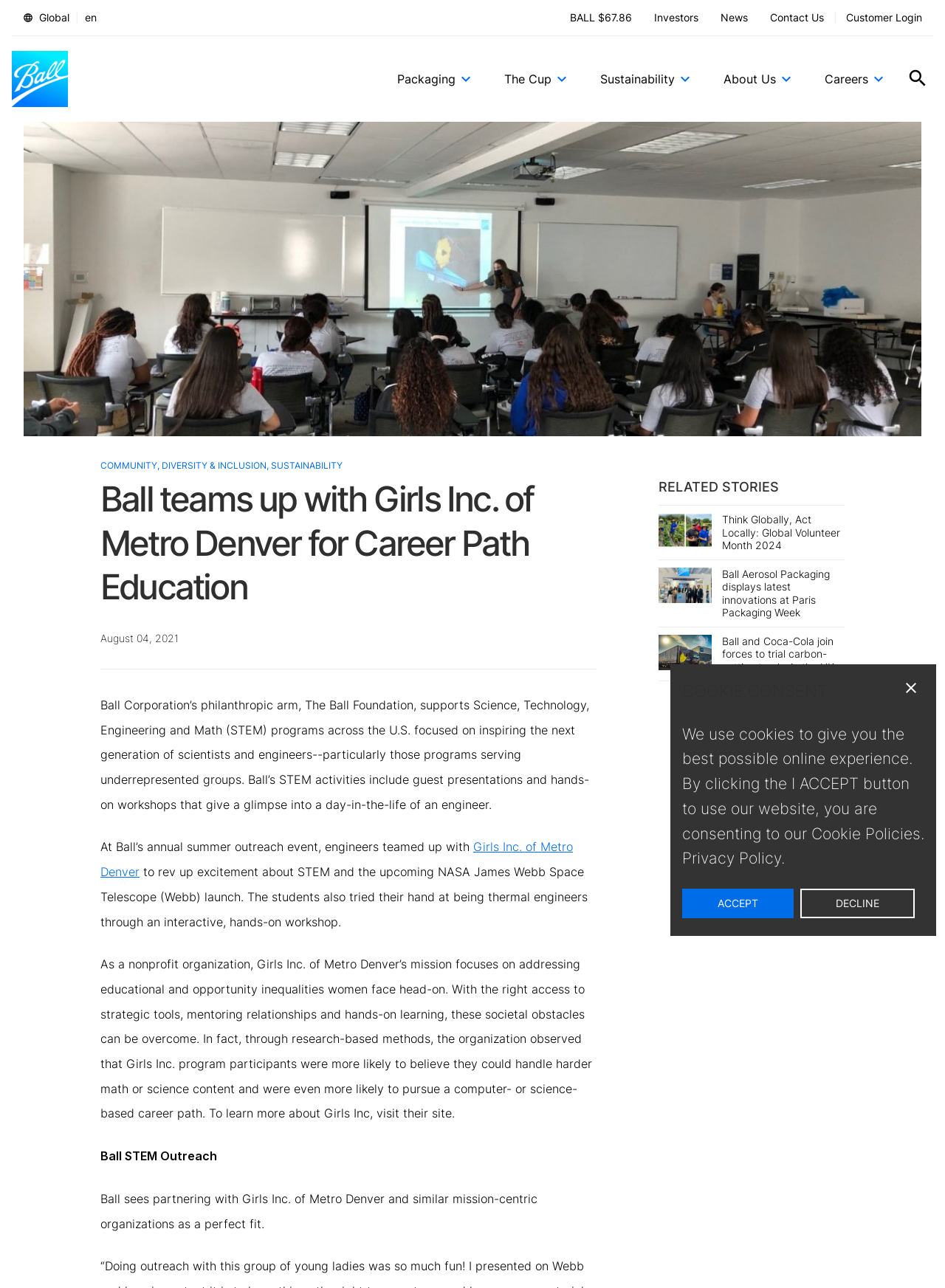Determine the bounding box coordinates of the section I need to click to execute the following instruction: "Search for something". Provide the coordinates as four float numbers between 0 and 1, i.e., [left, top, right, bottom].

None